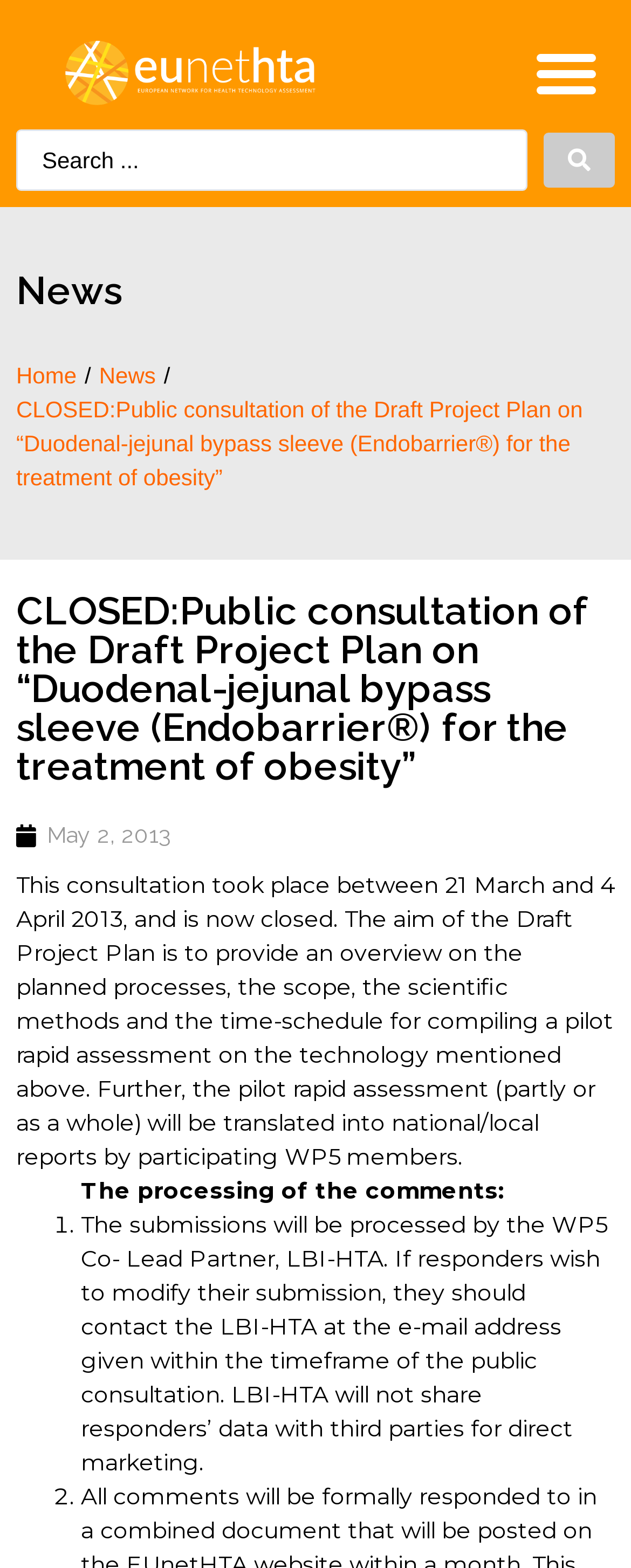What is the date of the consultation?
Provide an in-depth and detailed explanation in response to the question.

The date of the consultation can be determined by reading the text on the webpage, which states 'This consultation took place between 21 March and 4 April 2013, and is now closed.'